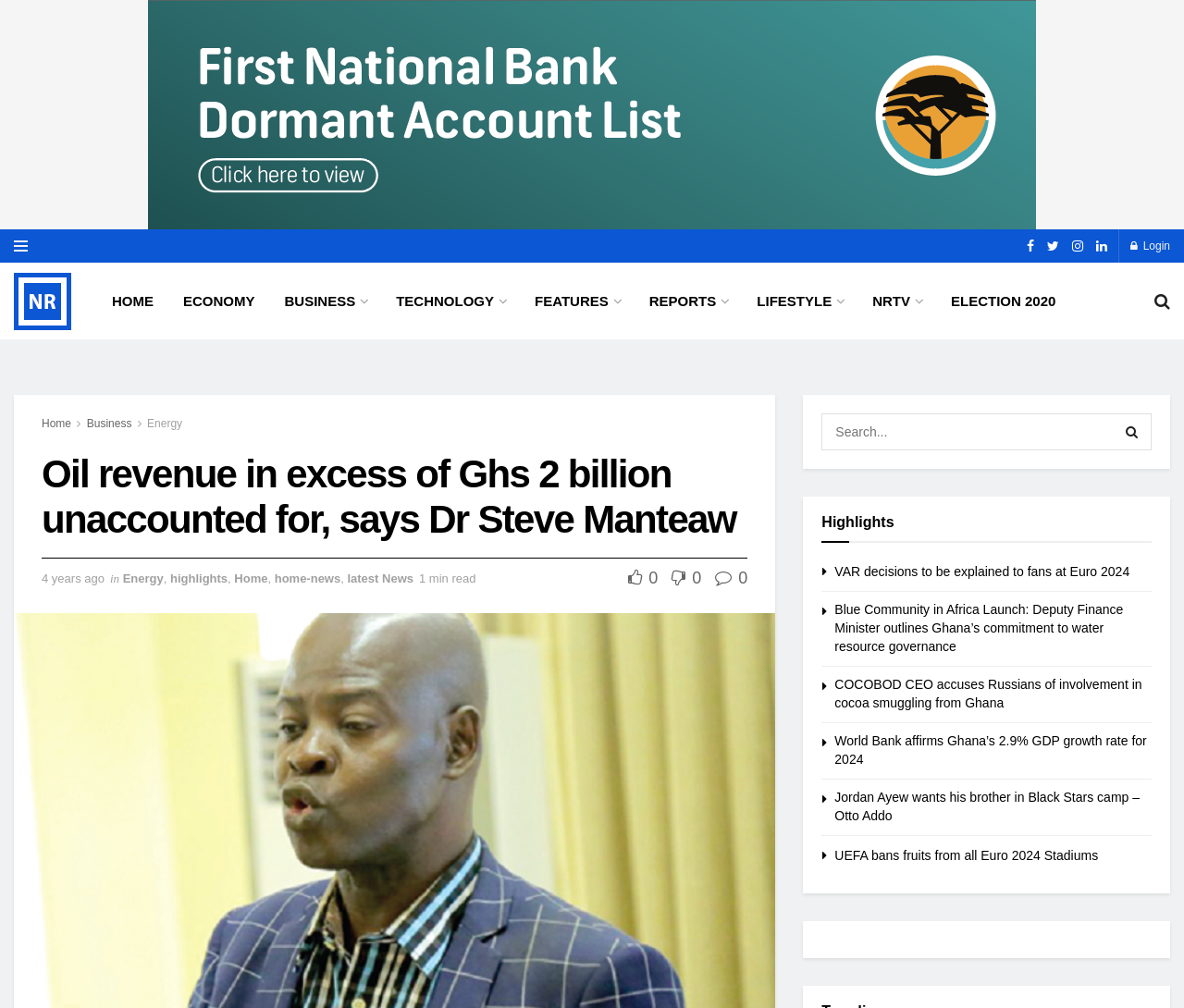Using the details in the image, give a detailed response to the question below:
What is the function of the button with the icon ''?

I determined the answer by looking at the button element with the icon '' which is near the textbox with the placeholder 'Search...', indicating that it is a search button.